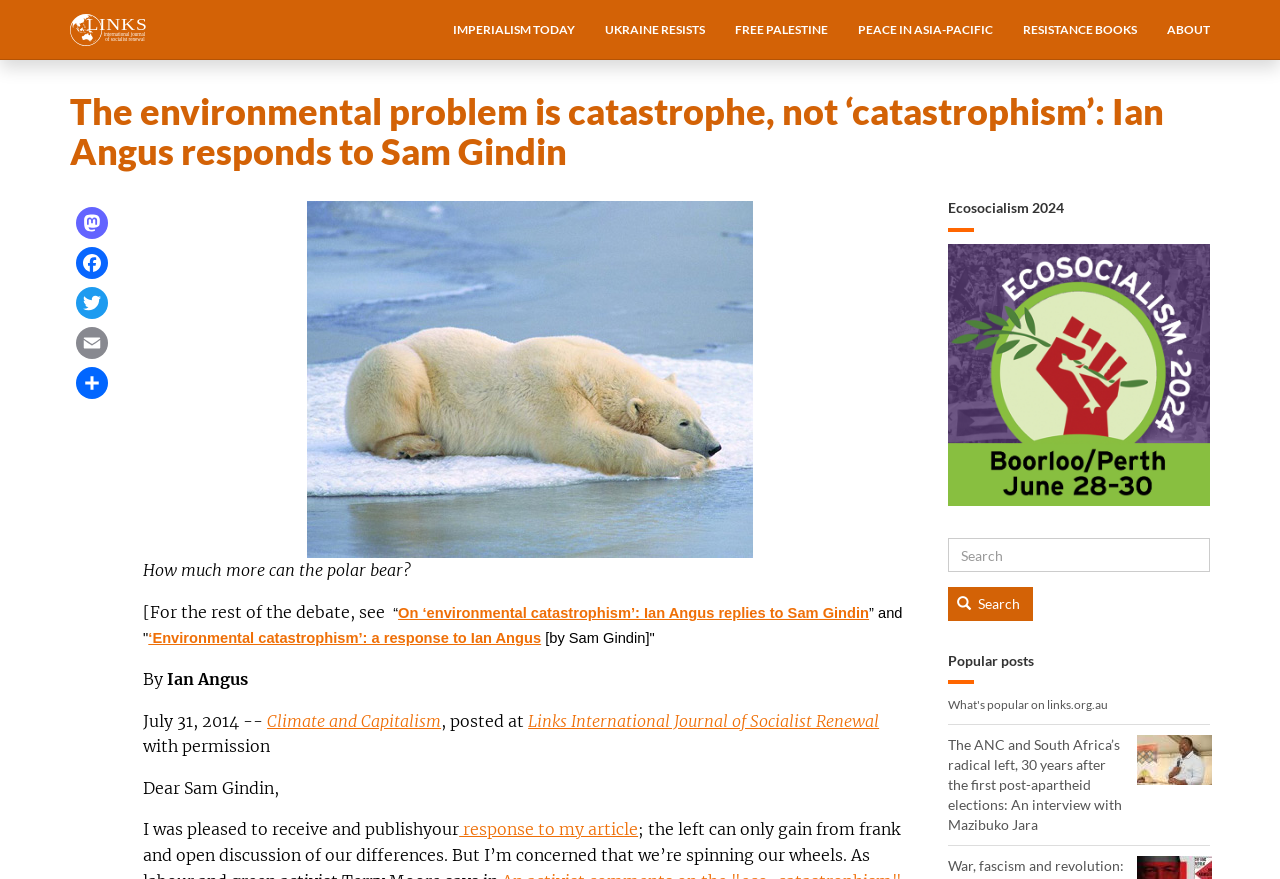Identify the bounding box coordinates of the specific part of the webpage to click to complete this instruction: "Search for something".

[0.74, 0.612, 0.945, 0.651]